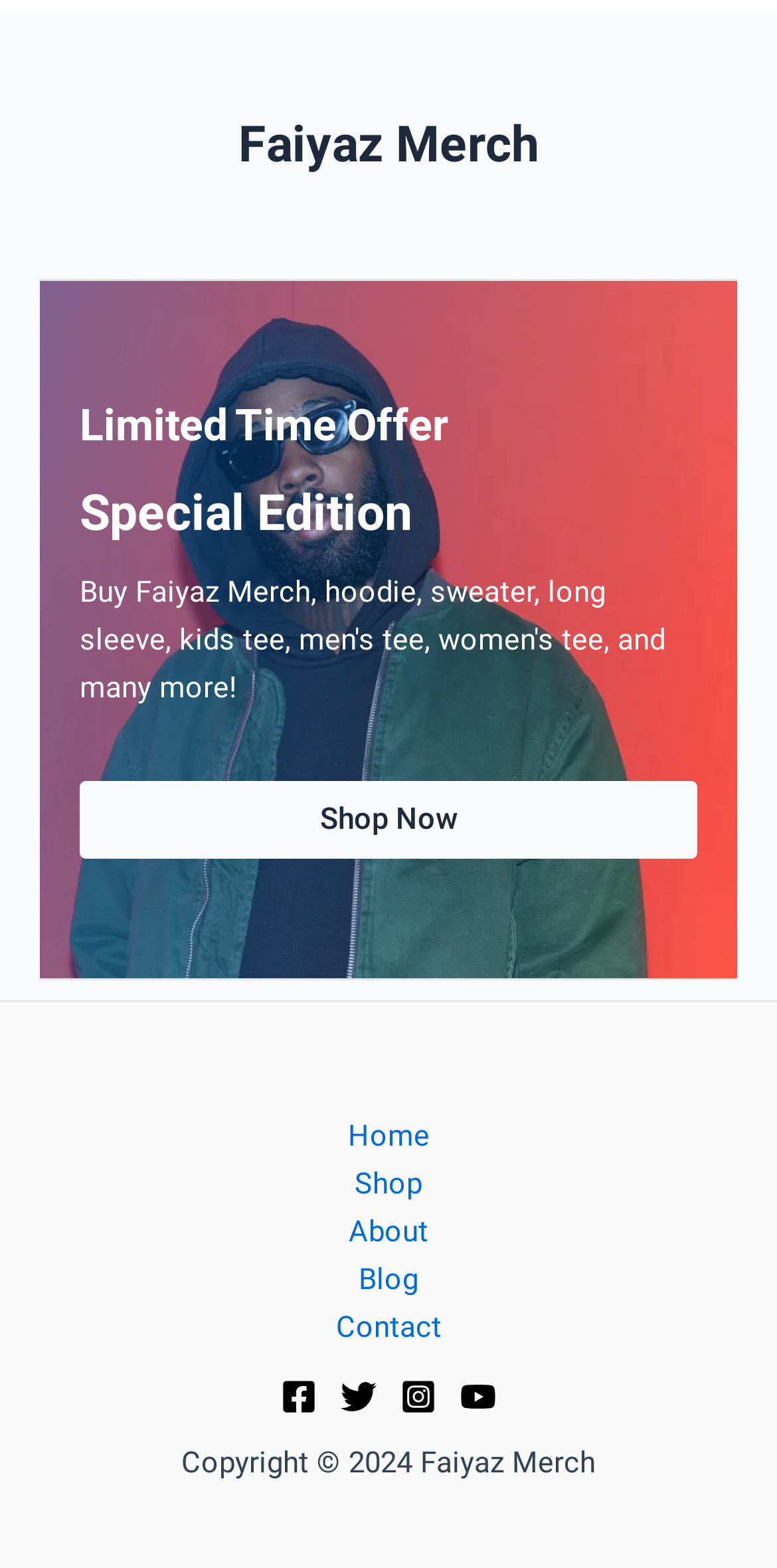How many navigation links are available?
From the image, respond using a single word or phrase.

5